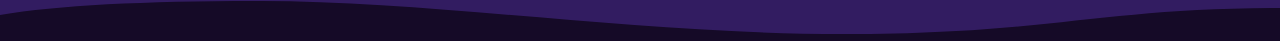What is the likely topic of the webpage?
Using the image as a reference, give a one-word or short phrase answer.

Wellness or yoga